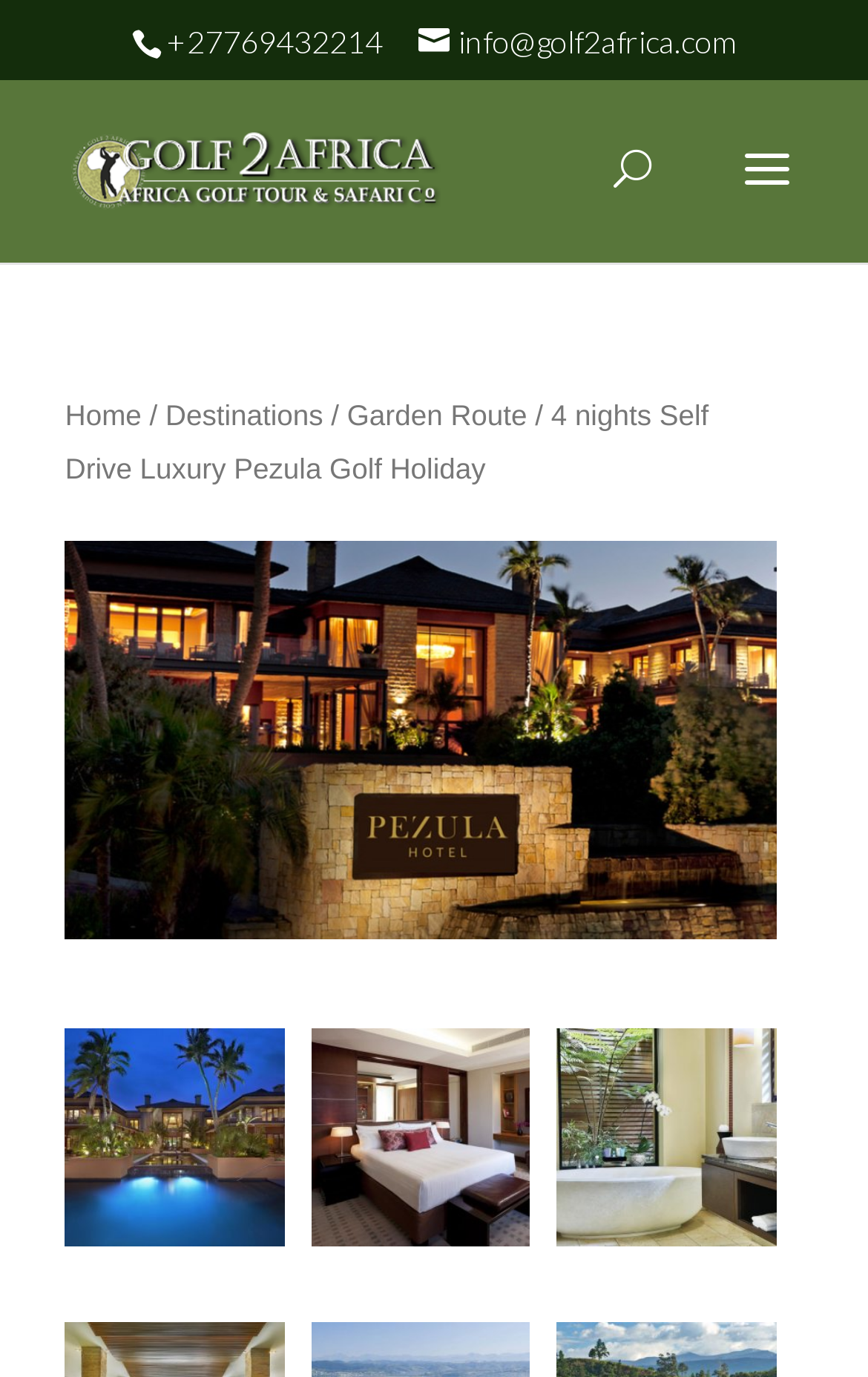Determine the bounding box for the described UI element: "alt="Pezula Suite" title="Pezula Suite"".

[0.358, 0.714, 0.611, 0.905]